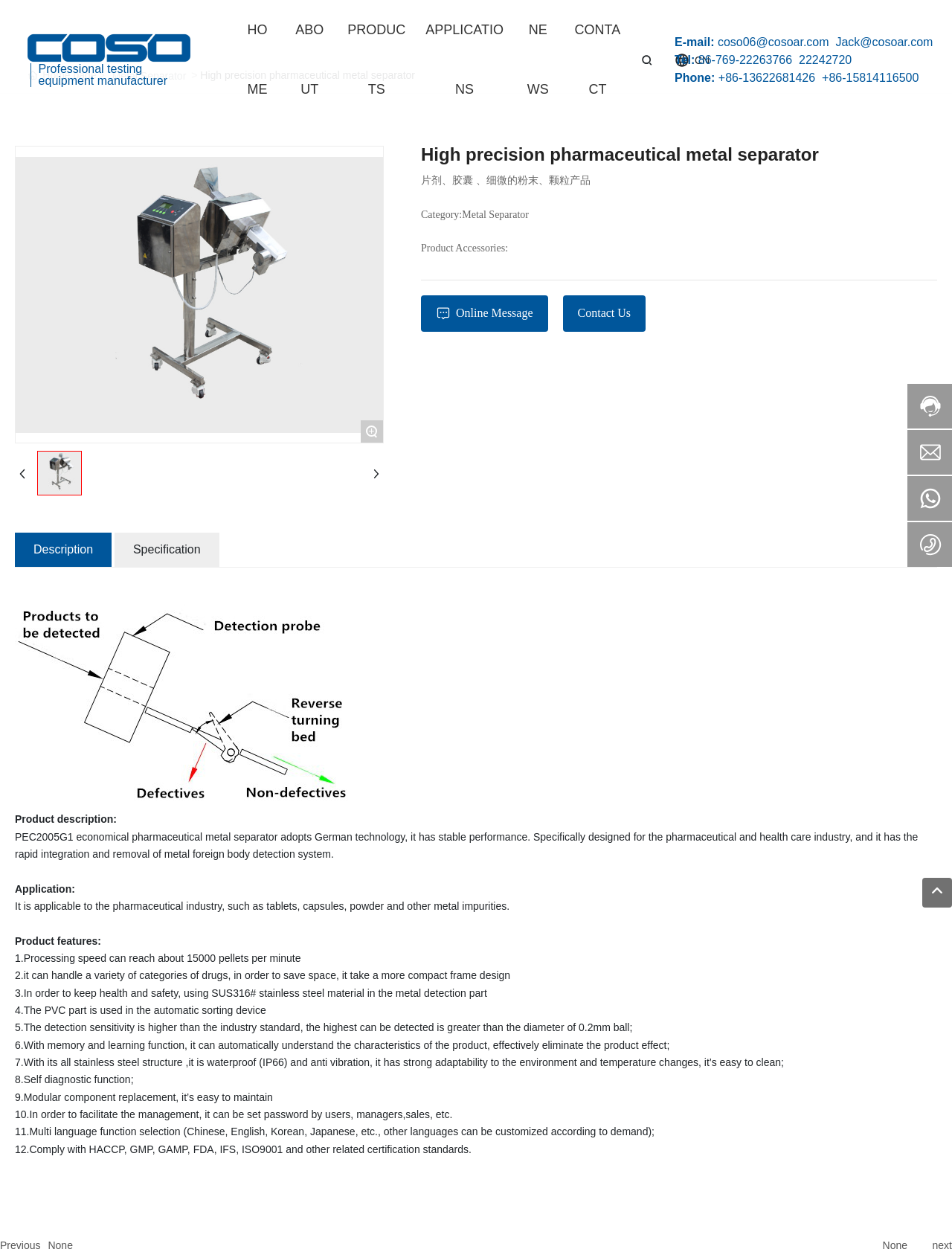Please specify the bounding box coordinates in the format (top-left x, top-left y, bottom-right x, bottom-right y), with values ranging from 0 to 1. Identify the bounding box for the UI component described as follows: Home page

[0.03, 0.055, 0.101, 0.065]